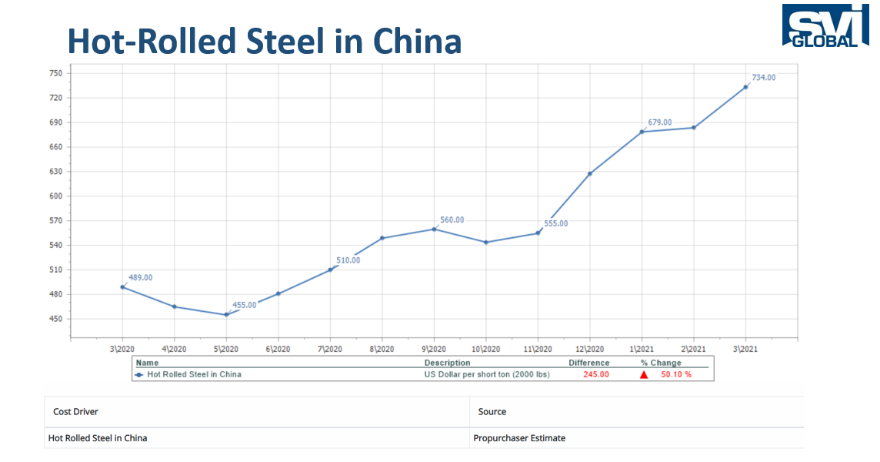Analyze the image and deliver a detailed answer to the question: What is the unit of price on the vertical axis?

The unit of price on the vertical axis is 'US Dollars per short ton' as it is specified in the caption, providing a clear understanding of the price range depicted on the graph.